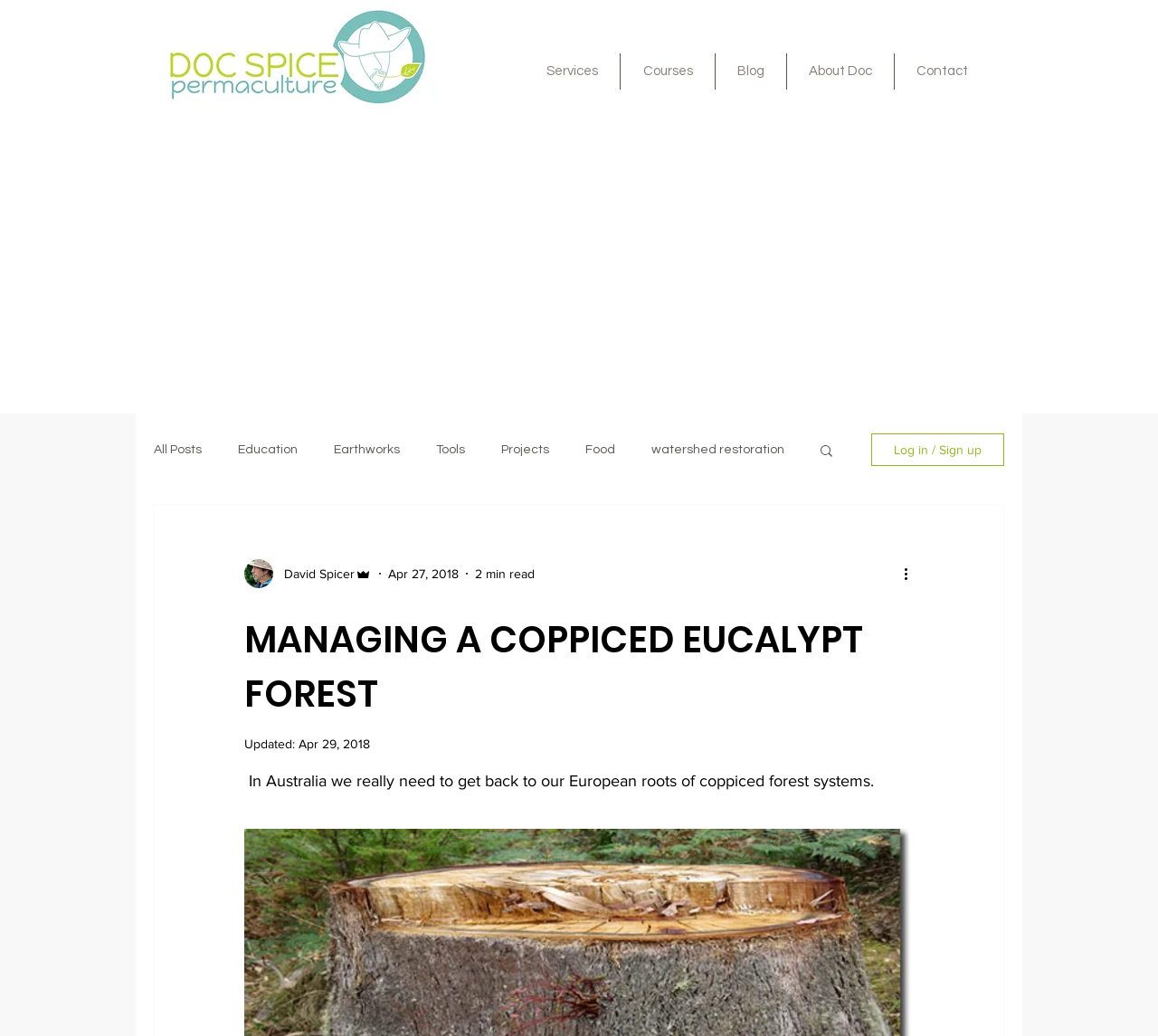Using the provided description: "Log in / Sign up", find the bounding box coordinates of the corresponding UI element. The output should be four float numbers between 0 and 1, in the format [left, top, right, bottom].

[0.752, 0.418, 0.867, 0.45]